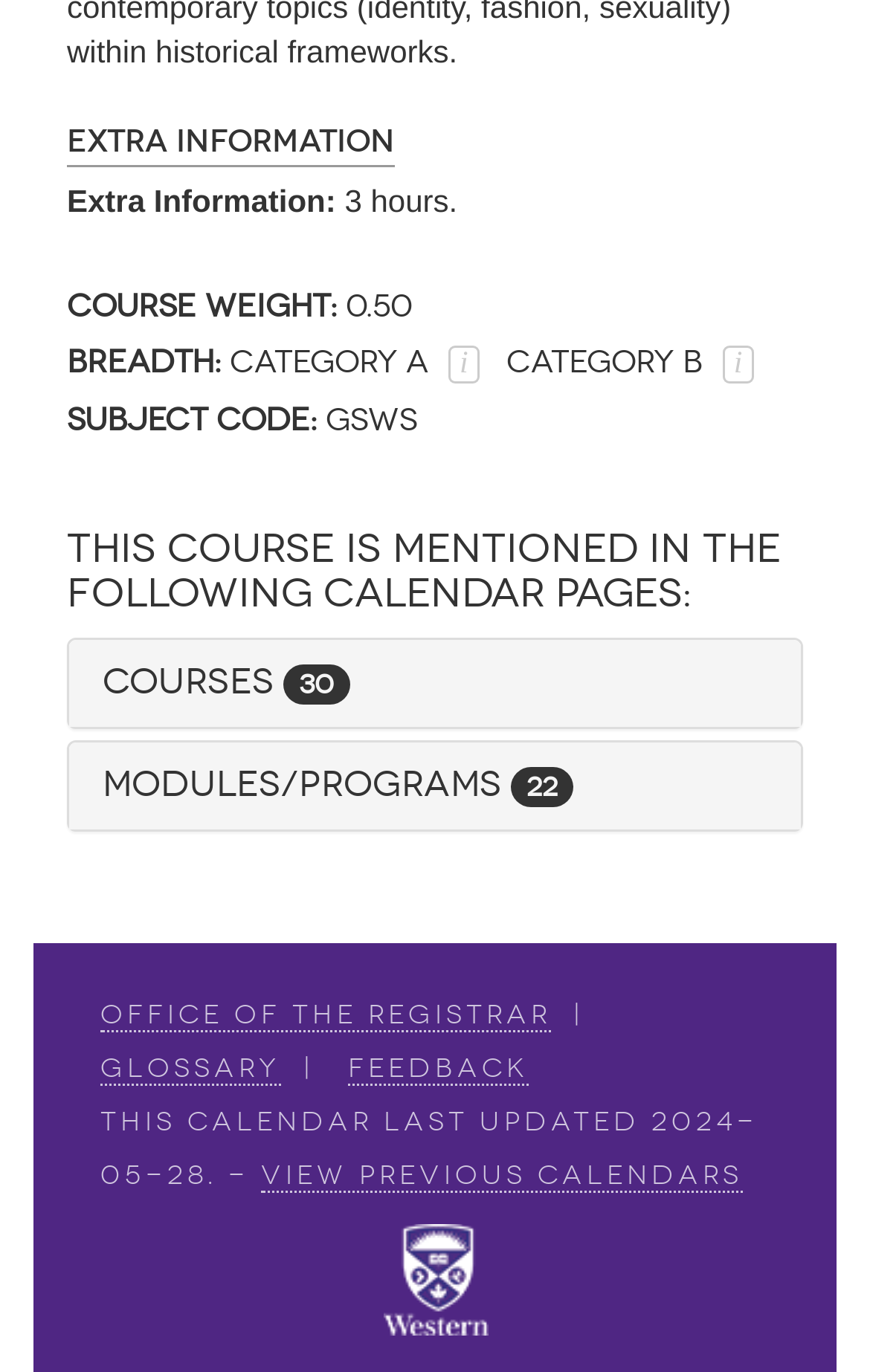How many tabs are in the tablist?
Provide a one-word or short-phrase answer based on the image.

2